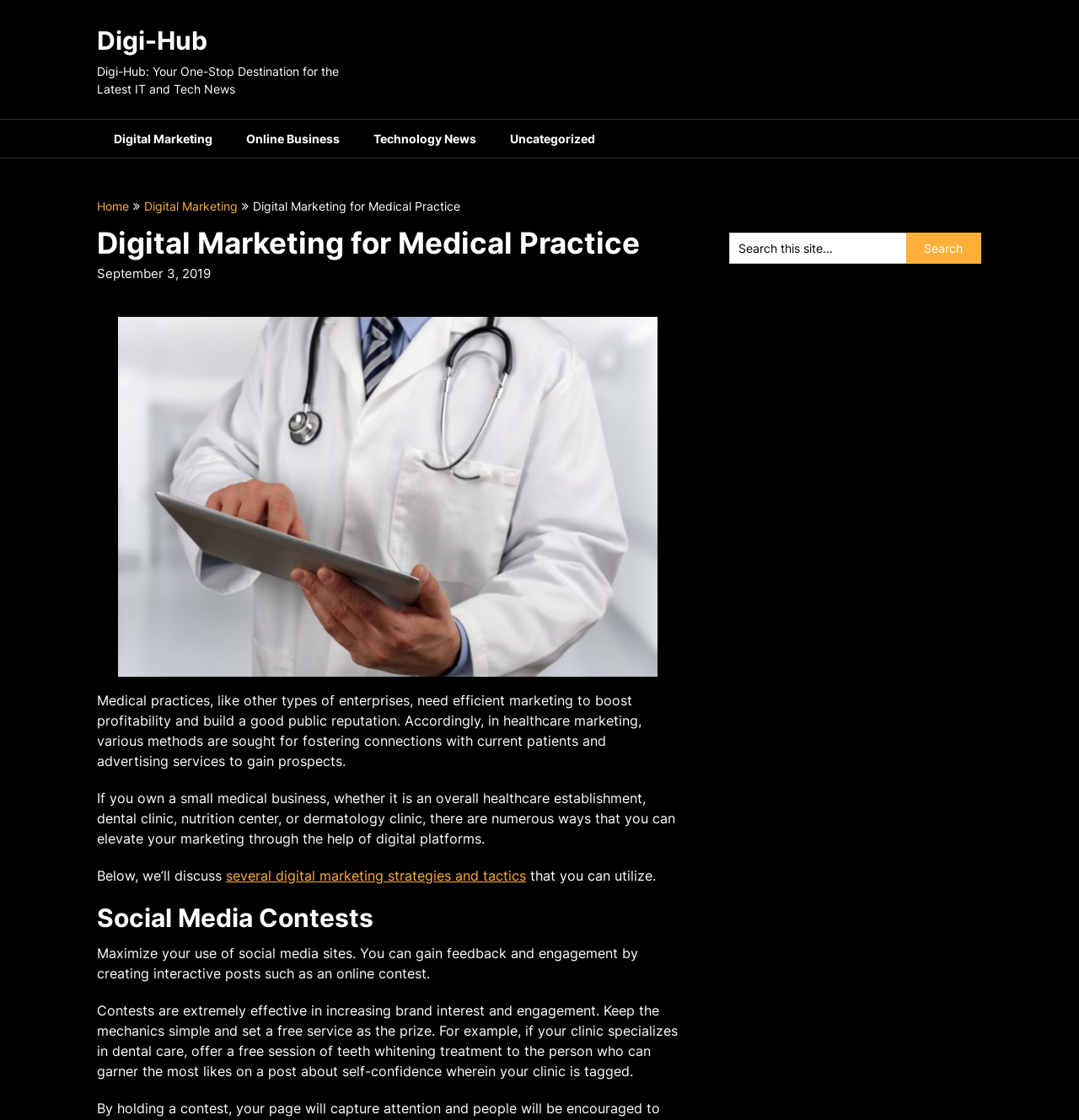Give a detailed explanation of the elements present on the webpage.

The webpage is about healthcare marketing strategies and tactics, specifically focusing on digital marketing for medical practices. At the top, there is a heading "Digi-Hub" and a subheading "Your One-Stop Destination for the Latest IT and Tech News". Below this, there are four links: "Digital Marketing", "Online Business", "Technology News", and "Uncategorized".

On the left side, there is a navigation menu with links to "Home" and "Digital Marketing". Next to this menu, there is a heading "Digital Marketing for Medical Practice" with a subheading "September 3, 2019". Below this, there is an image of a doctor in a hospital using a digital tablet.

The main content of the webpage is divided into sections. The first section discusses the importance of digital marketing for medical practices, highlighting the need to build a good public reputation and boost profitability. The second section explains how small medical businesses can elevate their marketing through digital platforms.

The next section is about digital marketing strategies and tactics, with a link to "several digital marketing strategies and tactics". Below this, there is a heading "Social Media Contests" with a description of how to maximize the use of social media sites by creating interactive posts such as online contests.

At the bottom right corner, there is a search box with a button labeled "Search" and a placeholder text "Search this site...".